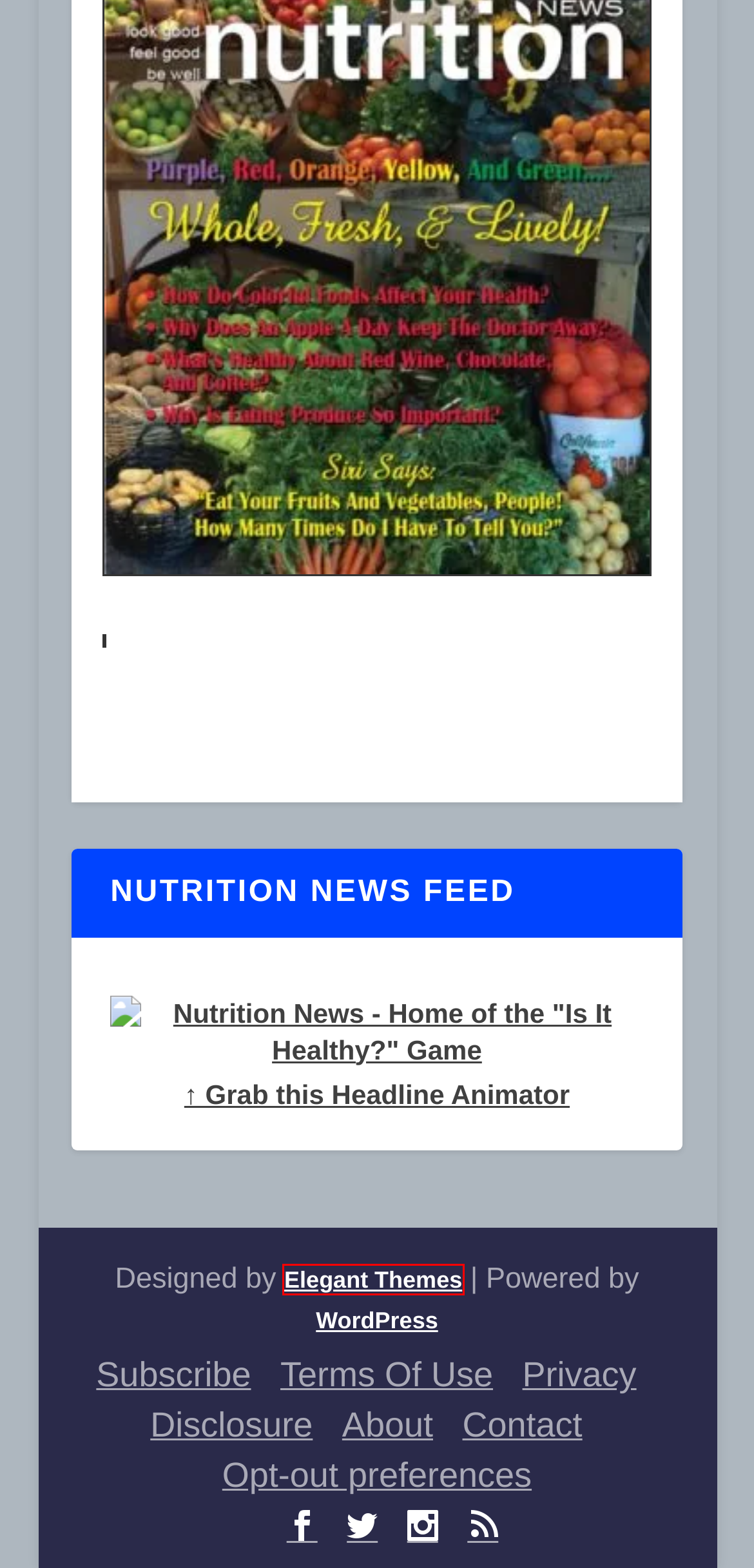You are provided with a screenshot of a webpage highlighting a UI element with a red bounding box. Choose the most suitable webpage description that matches the new page after clicking the element in the bounding box. Here are the candidates:
A. Blog Tool, Publishing Platform, and CMS – WordPress.org
B. Opt-out preferences | Nutrition News
C. The Most Popular WordPress Themes In The World
D. Contact | Nutrition News
E. Disclosure | Nutrition News
F. Subscribe To Nutrition News | Nutrition News
G. About | Nutrition News
H. Terms Of Use | Nutrition News

C